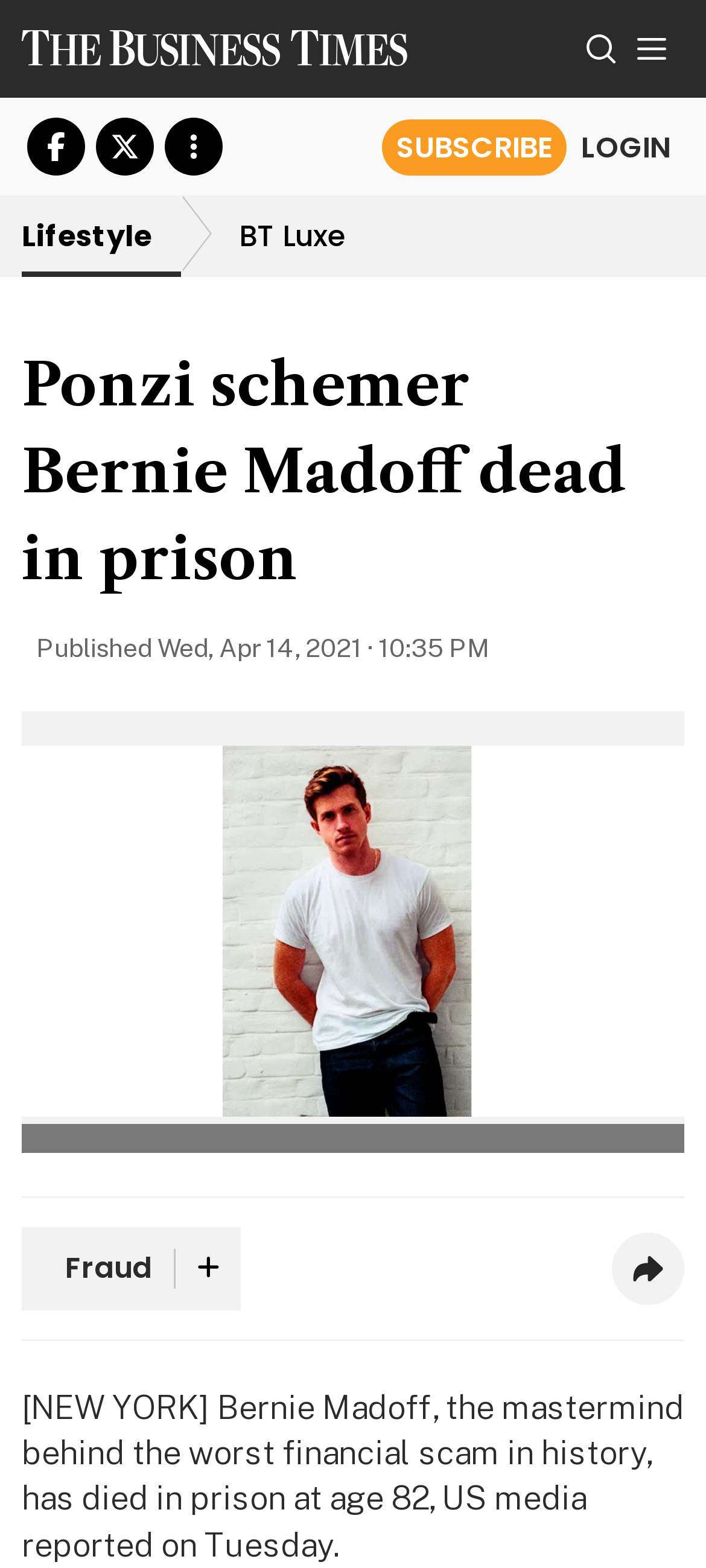What is the category of the article?
Utilize the information in the image to give a detailed answer to the question.

I determined the category of the article by looking at the top navigation bar, where I saw a heading that says 'Lifestyle'.